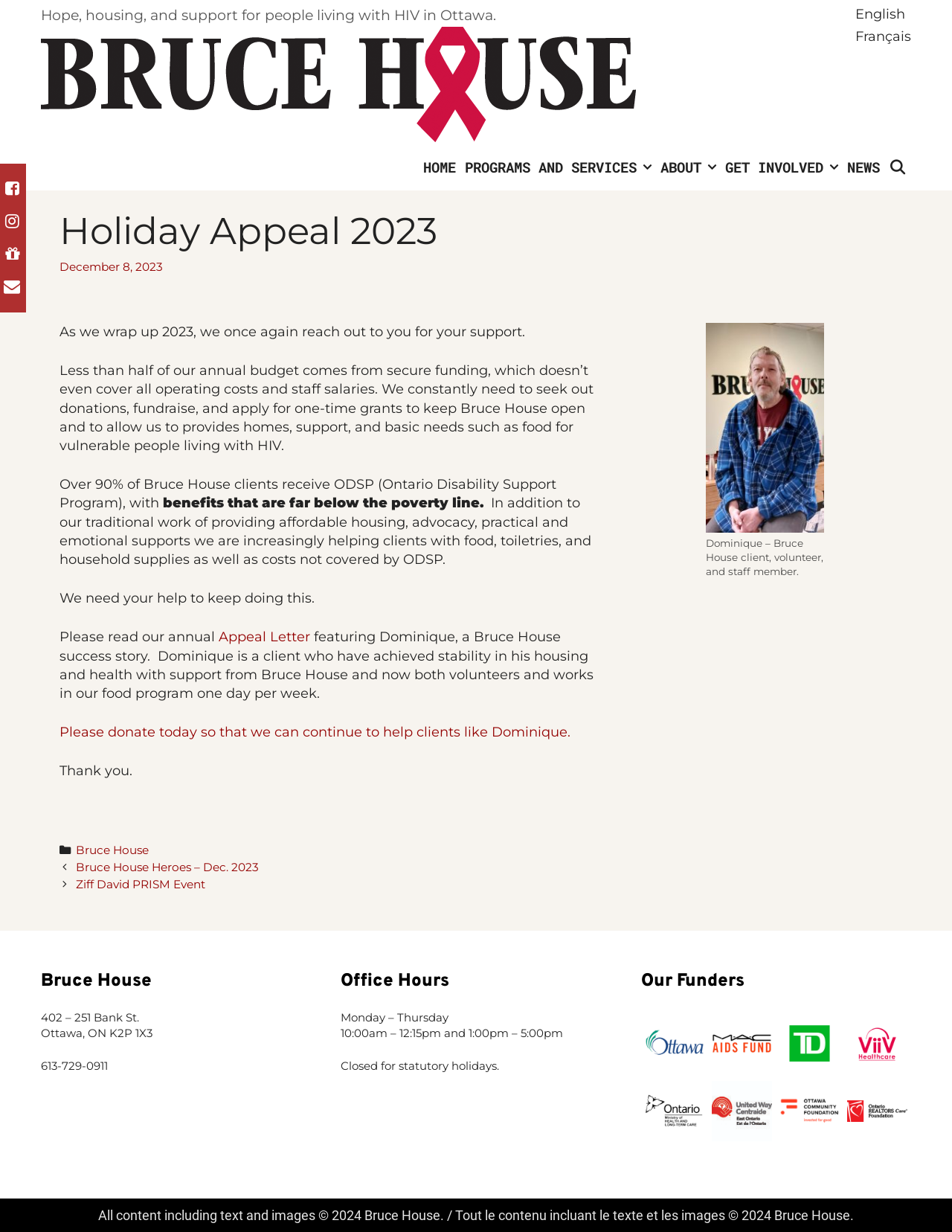Locate the bounding box coordinates of the element that needs to be clicked to carry out the instruction: "Go to Home page". The coordinates should be given as four float numbers ranging from 0 to 1, i.e., [left, top, right, bottom].

None